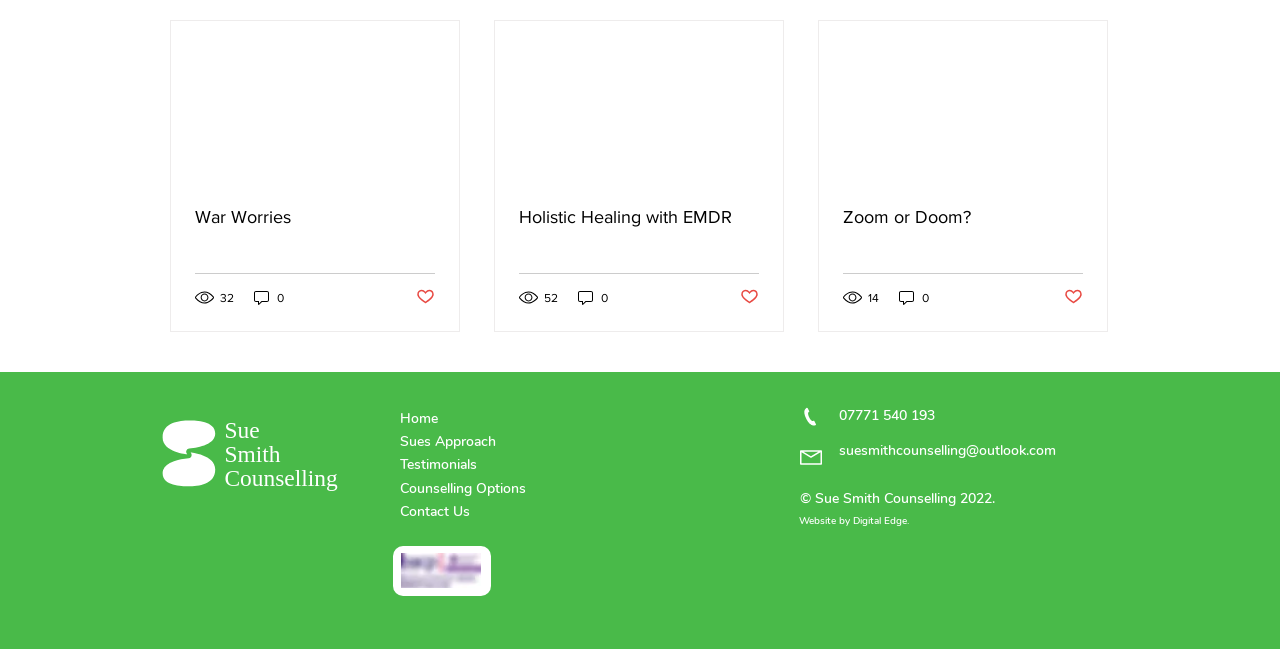Please find the bounding box coordinates of the element that needs to be clicked to perform the following instruction: "Click on the 'Post not marked as liked' button". The bounding box coordinates should be four float numbers between 0 and 1, represented as [left, top, right, bottom].

[0.325, 0.442, 0.34, 0.475]